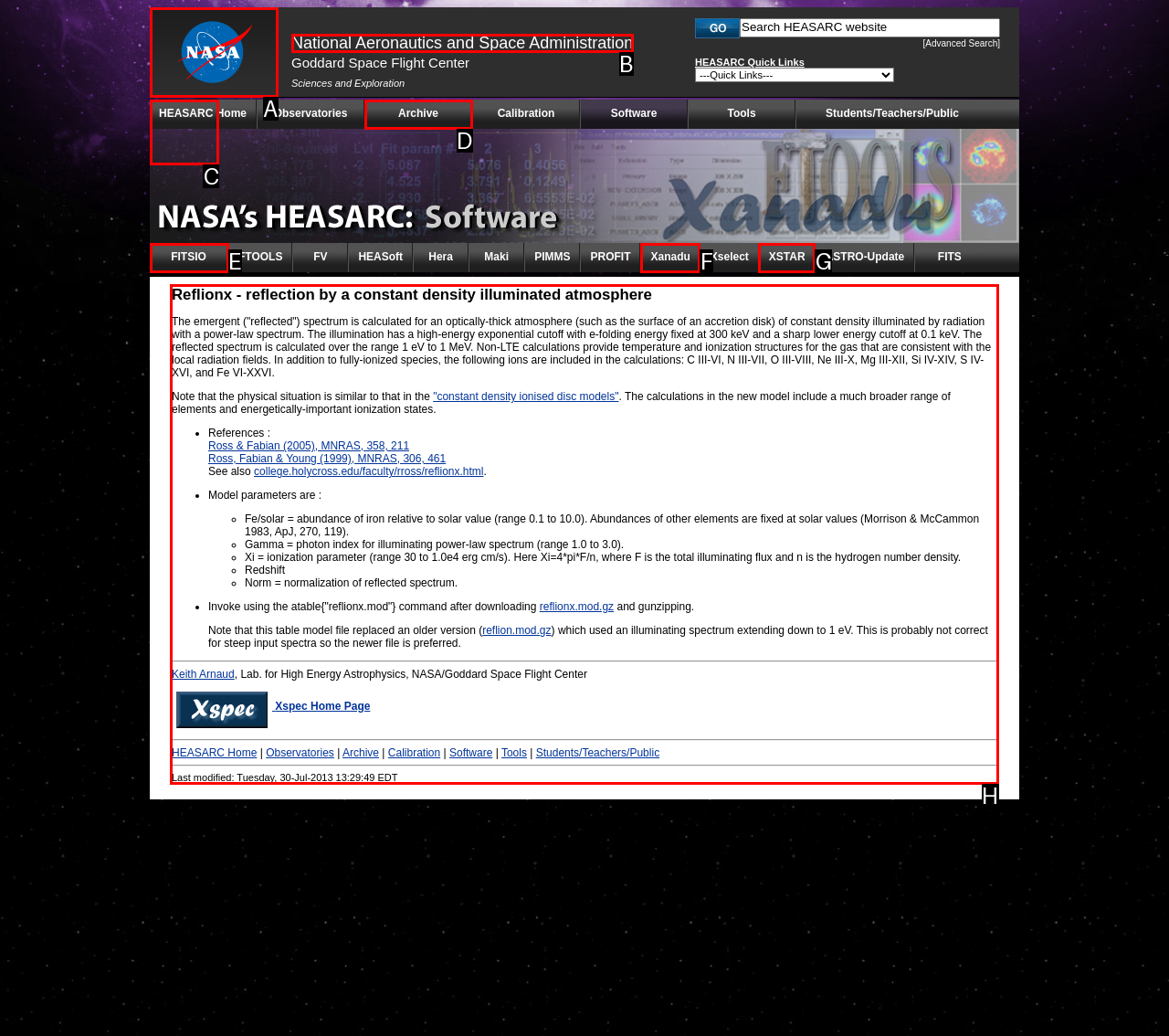Identify the correct option to click in order to complete this task: Click on Reflionx - reflection by a constant density illuminated atmosphere
Answer with the letter of the chosen option directly.

H